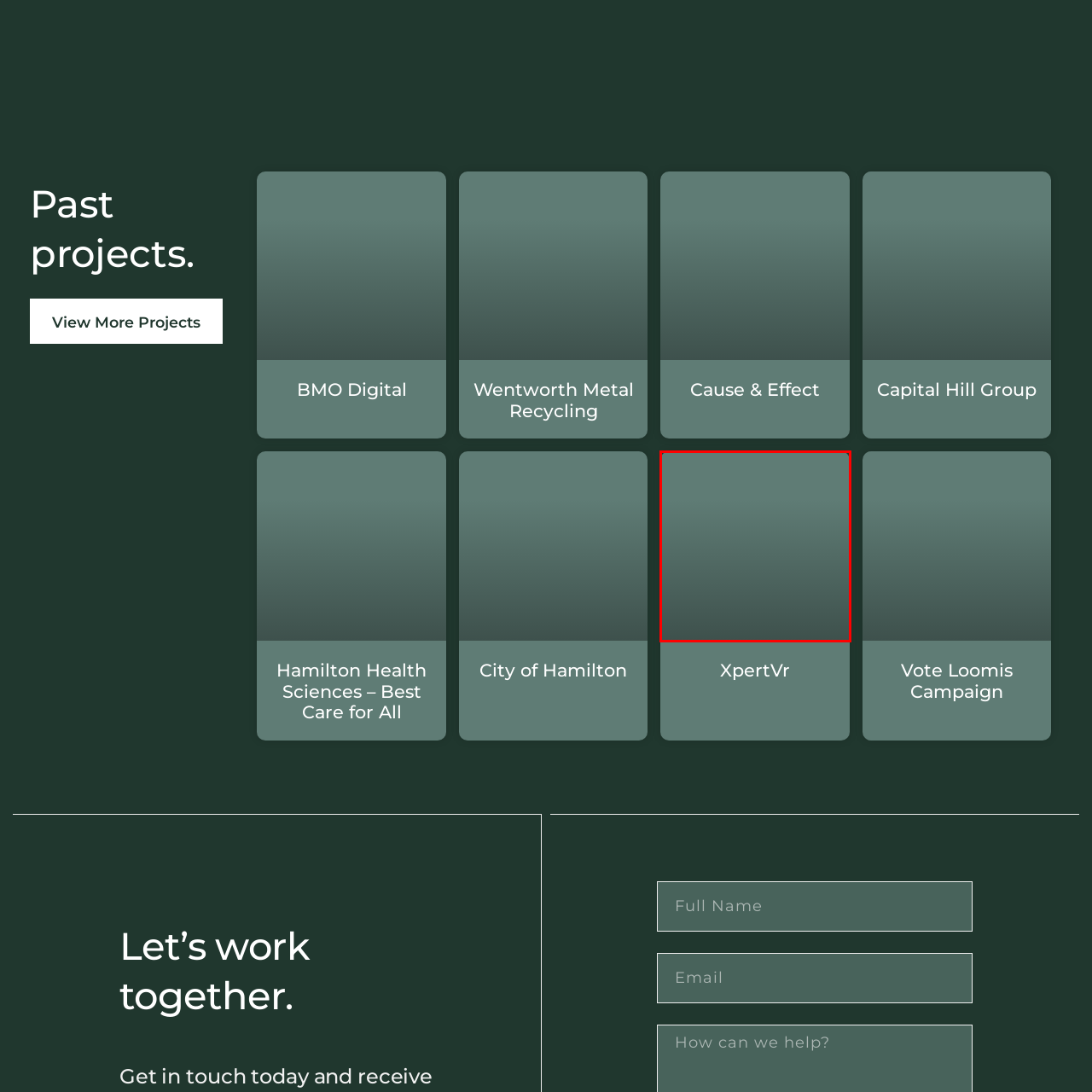Describe all the elements and activities occurring in the red-outlined area of the image extensively.

The image titled "XpertVR Website profile photo" features a minimalist design that emphasizes a clean aesthetic. This profile photo likely showcases the branding or visual identity of XpertVR, a company focusing on virtual reality solutions. Accompanying the image, there is a heading indicating the context as well as a link to explore more about XpertVR, inviting engagement and providing potential clients or interested parties a pathway to learn about their offerings. The overall presentation aligns with modern web design principles, catering to a professional audience.